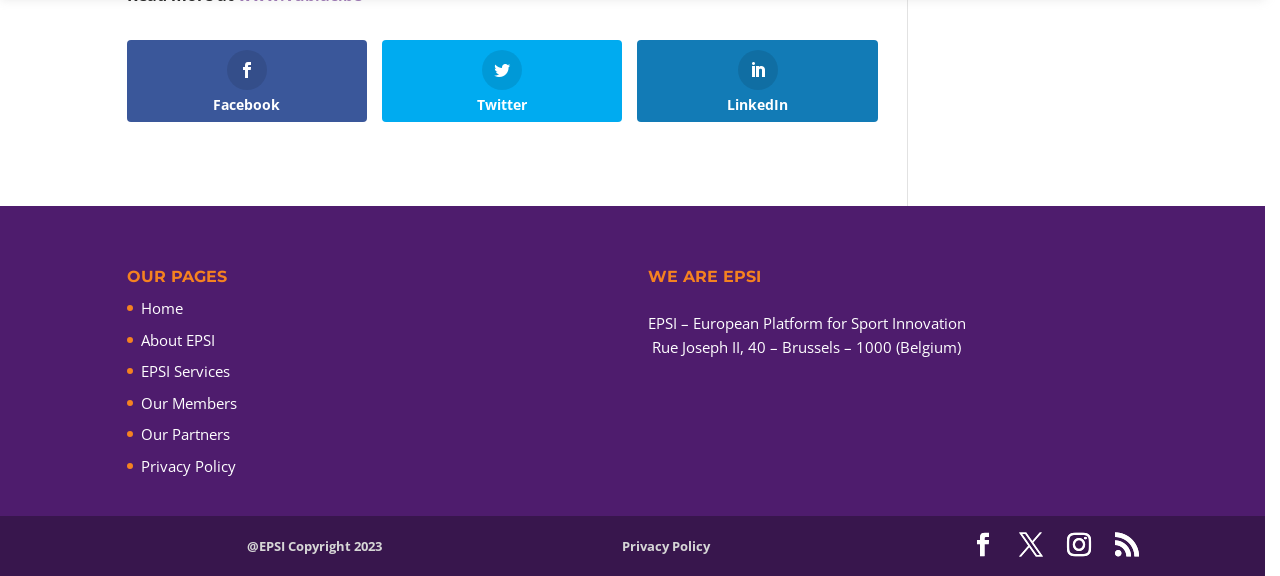Please identify the bounding box coordinates of the clickable element to fulfill the following instruction: "Go to Home page". The coordinates should be four float numbers between 0 and 1, i.e., [left, top, right, bottom].

[0.11, 0.518, 0.143, 0.553]